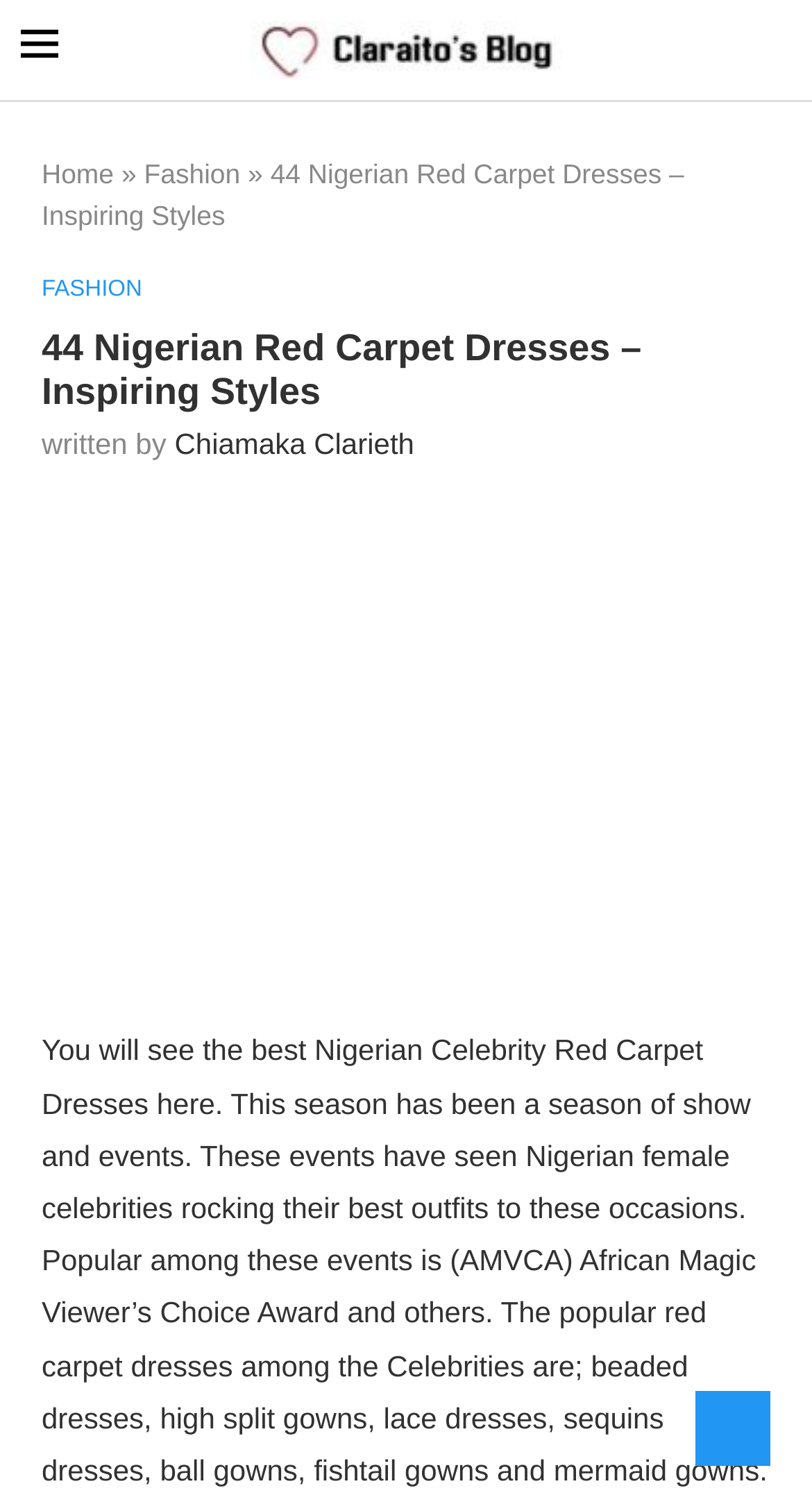Who wrote the article?
Give a detailed response to the question by analyzing the screenshot.

I found a link with the text 'Chiamaka Clarieth' next to the text 'written by', which indicates that this person is the author of the article.